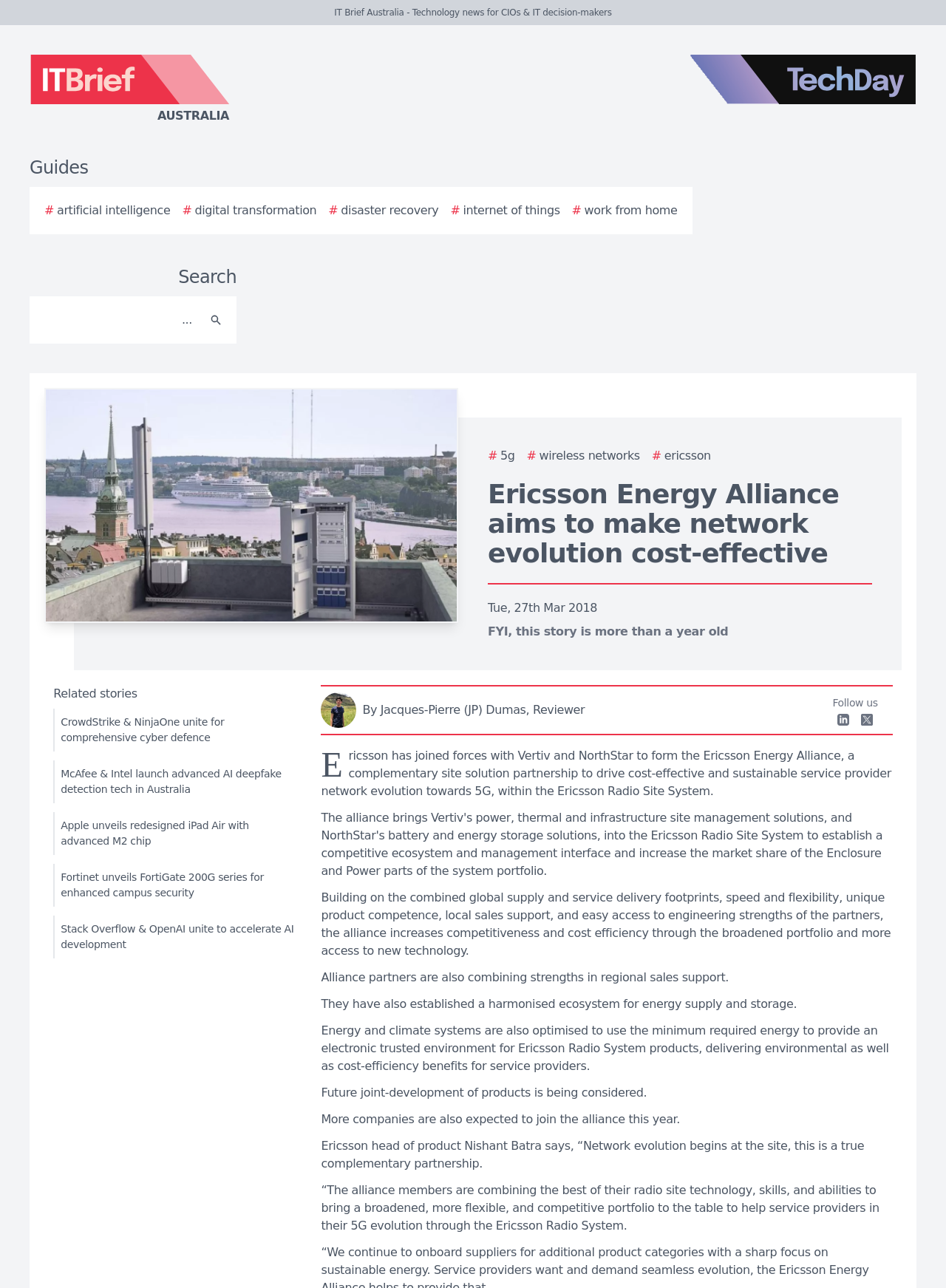Could you determine the bounding box coordinates of the clickable element to complete the instruction: "Read related story about CrowdStrike & NinjaOne"? Provide the coordinates as four float numbers between 0 and 1, i.e., [left, top, right, bottom].

[0.056, 0.55, 0.314, 0.583]